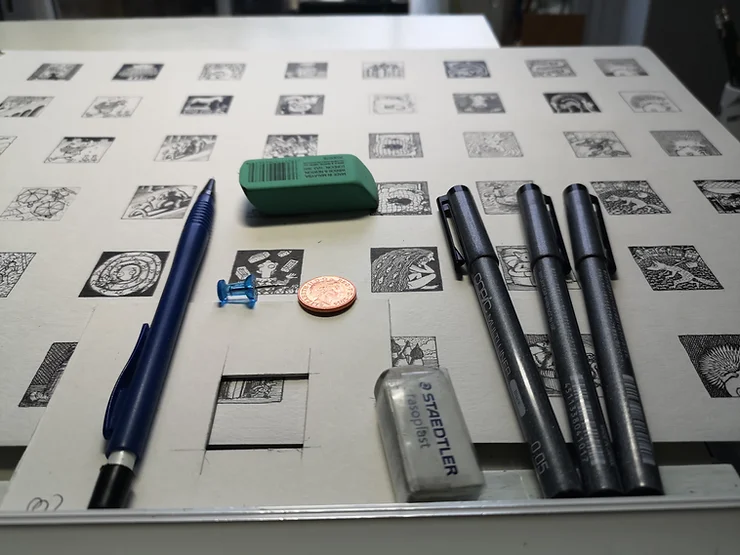What is the background of the workspace composed of?
Based on the screenshot, provide your answer in one word or phrase.

grid of black-and-white illustrations